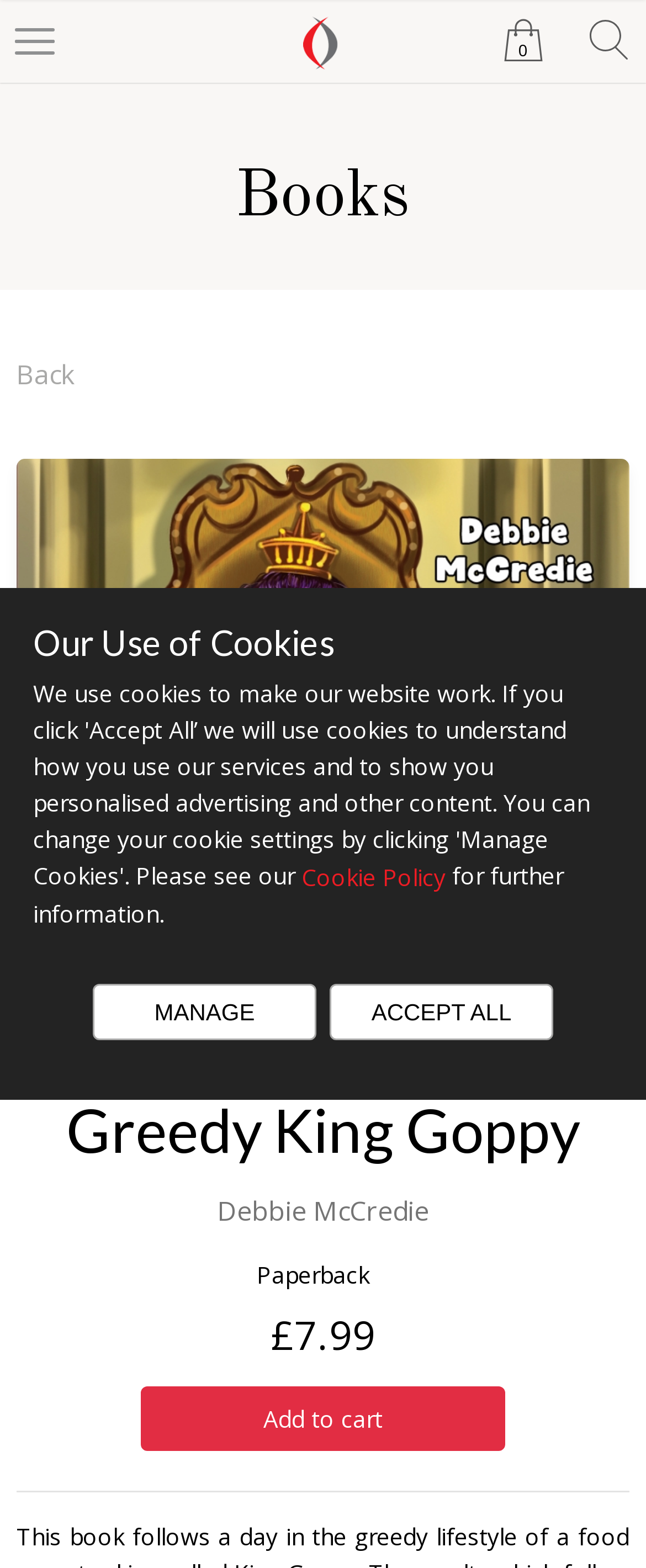Kindly respond to the following question with a single word or a brief phrase: 
What format is the book available in?

Paperback